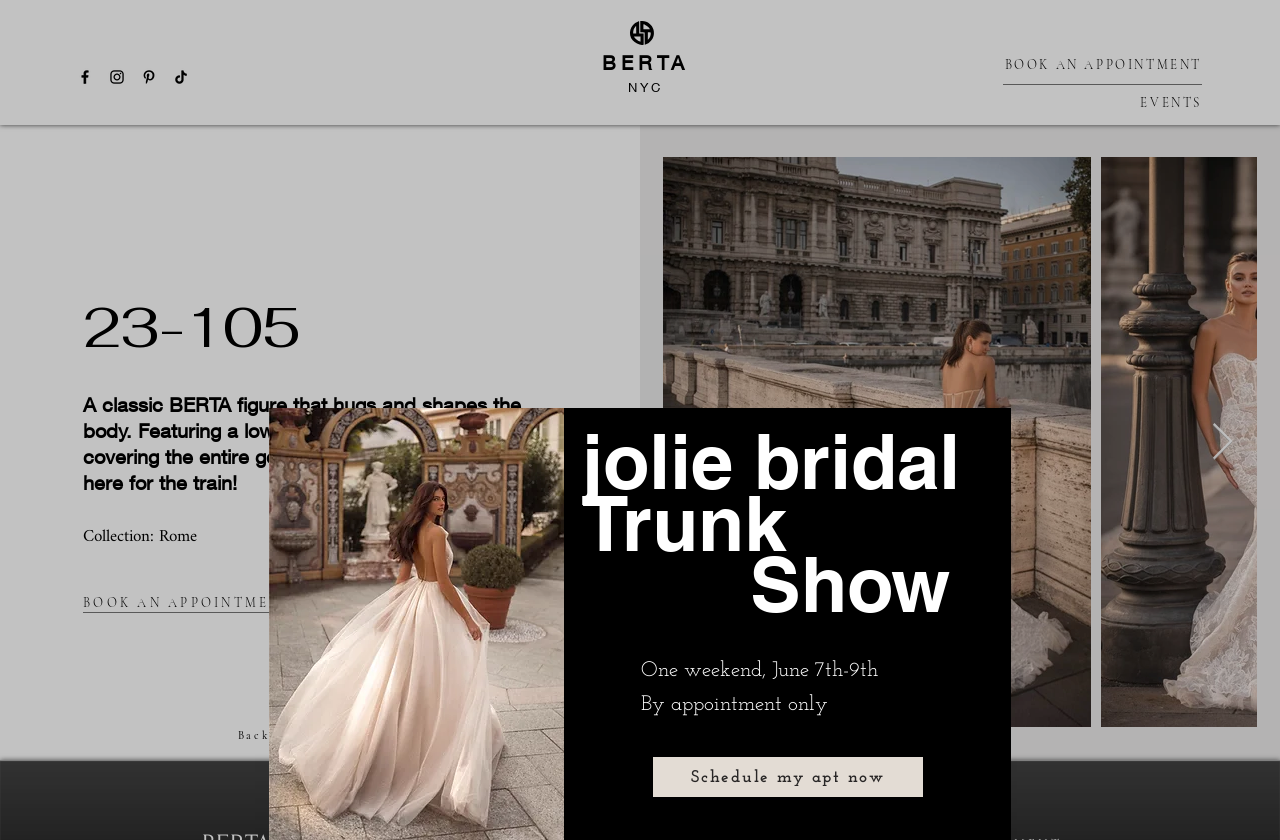Determine the bounding box coordinates for the HTML element described here: "Back to BERTA Couture".

[0.186, 0.867, 0.314, 0.882]